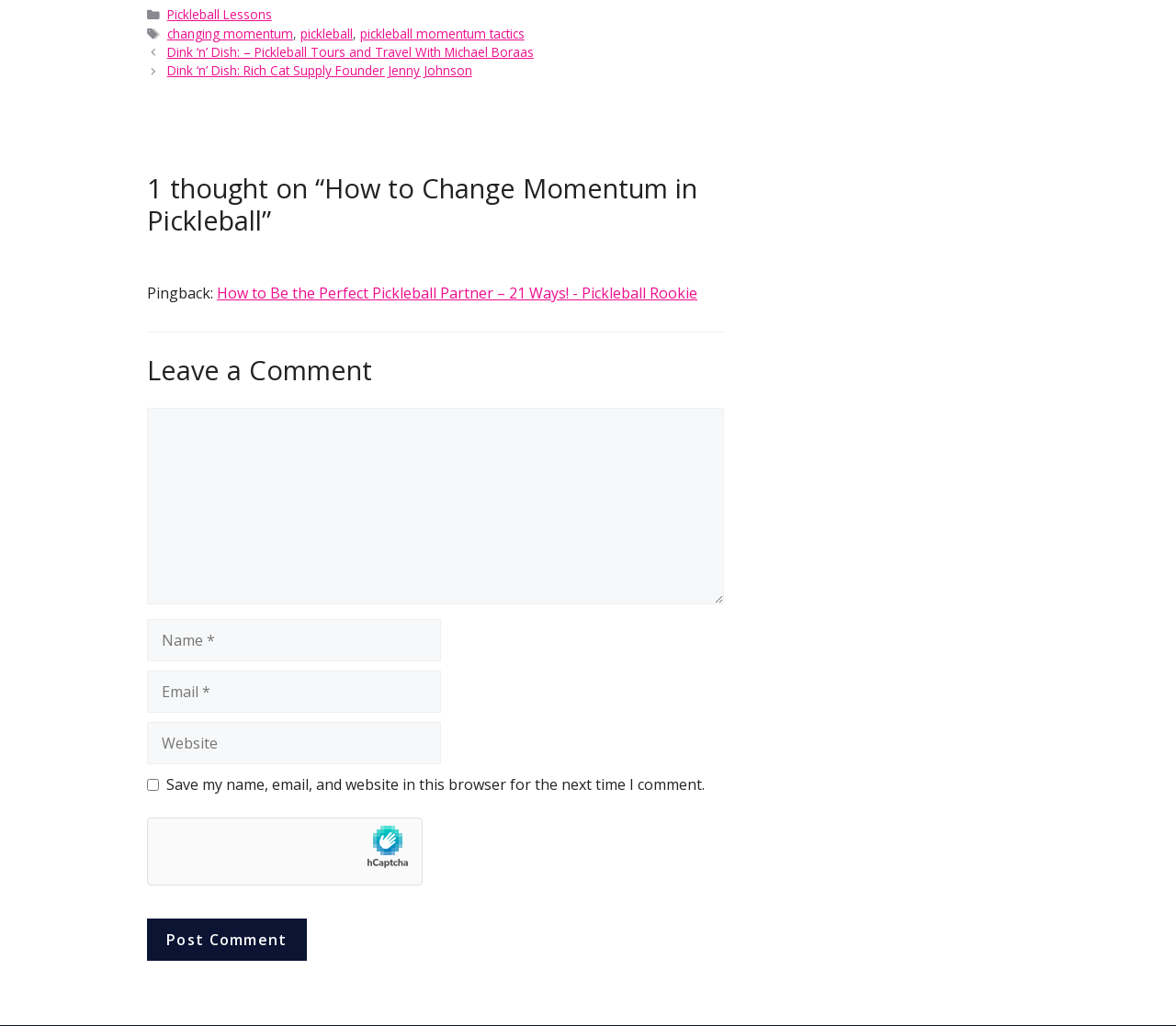Provide the bounding box coordinates for the area that should be clicked to complete the instruction: "Enter your name in the text field".

[0.125, 0.604, 0.375, 0.645]